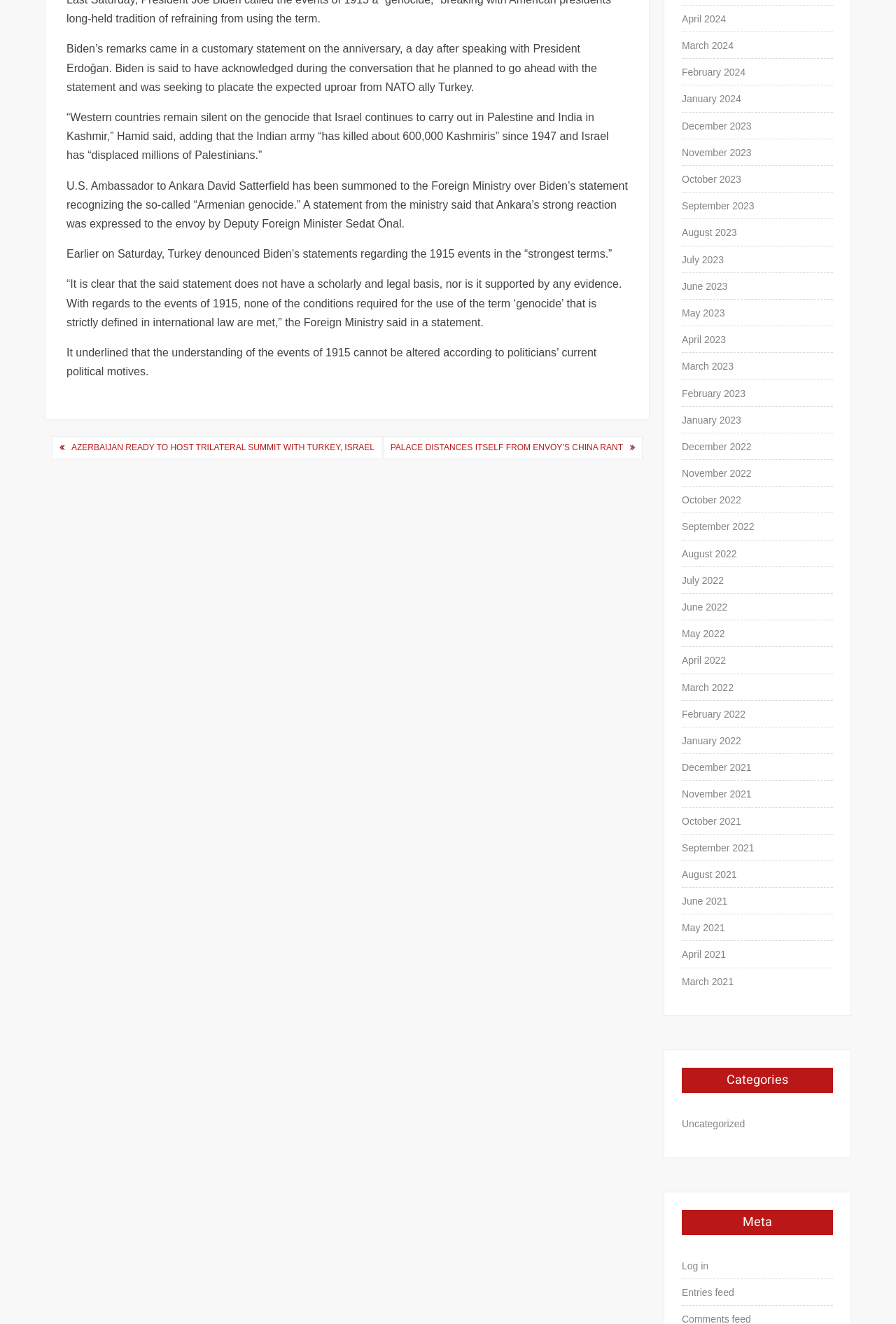Identify the bounding box coordinates of the part that should be clicked to carry out this instruction: "Go to 'April 2024' archive".

[0.761, 0.007, 0.81, 0.021]